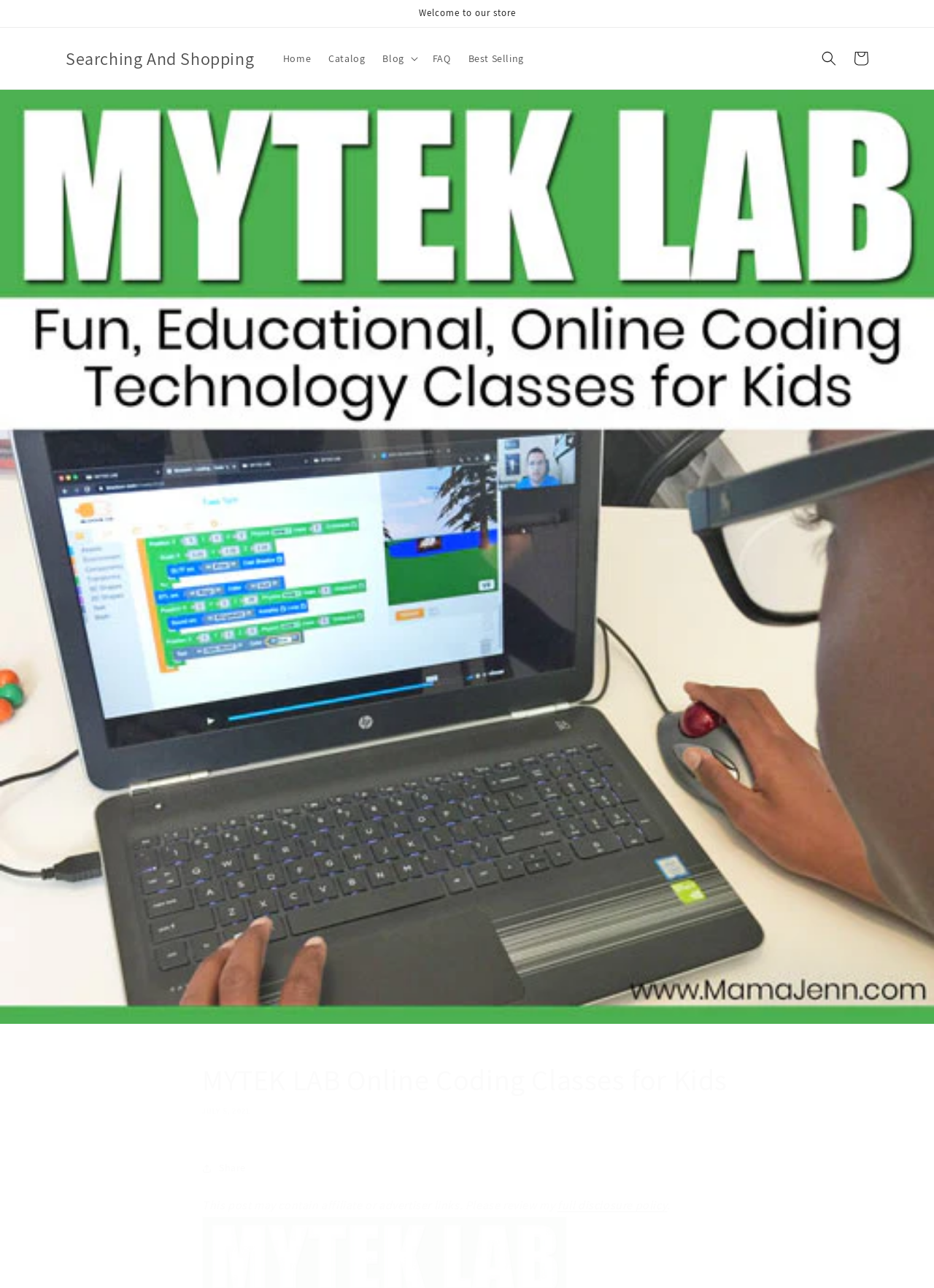What is the main subject of the image at the top?
Give a detailed explanation using the information visible in the image.

I inferred the answer by looking at the image 'MYTEK LAB Online Coding Classes for Kids' which appears to be the logo of MYTEK LAB.